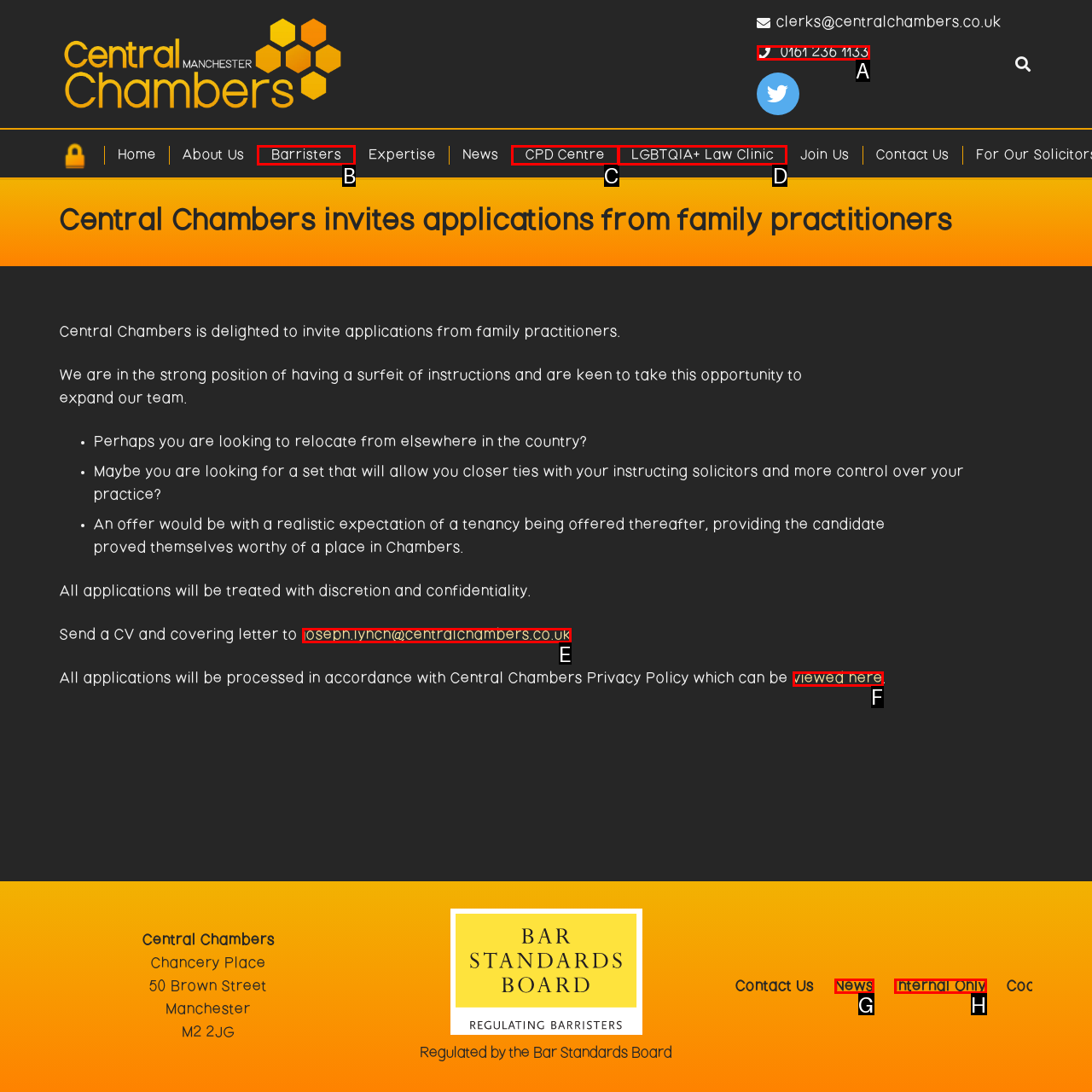Point out the HTML element I should click to achieve the following: Send a CV and covering letter to Joseph Lynch Reply with the letter of the selected element.

E